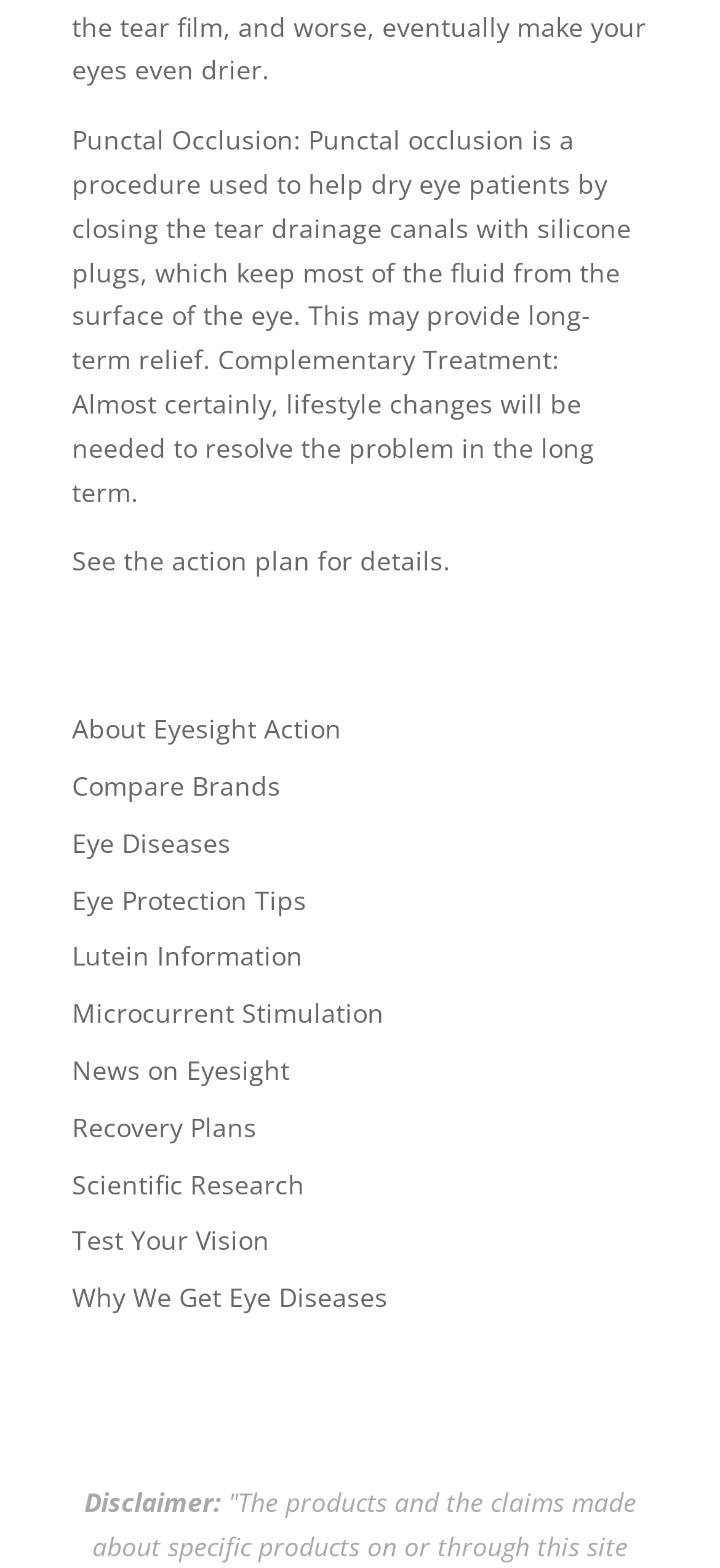Determine the bounding box coordinates of the clickable element to achieve the following action: 'Learn about punctal occlusion'. Provide the coordinates as four float values between 0 and 1, formatted as [left, top, right, bottom].

[0.1, 0.078, 0.877, 0.325]